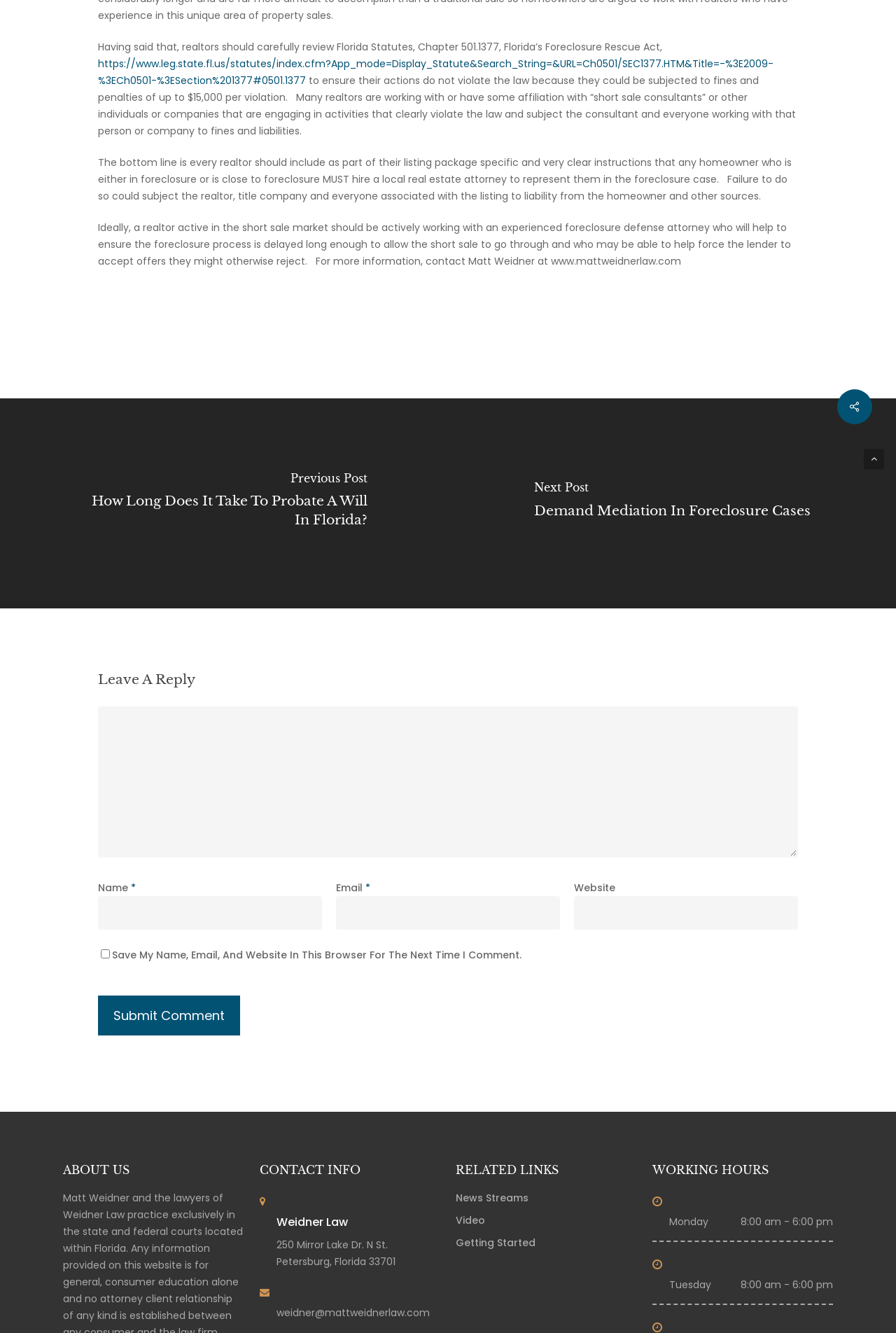Locate the bounding box coordinates of the UI element described by: "name="submit" value="Submit Comment"". Provide the coordinates as four float numbers between 0 and 1, formatted as [left, top, right, bottom].

[0.109, 0.747, 0.268, 0.777]